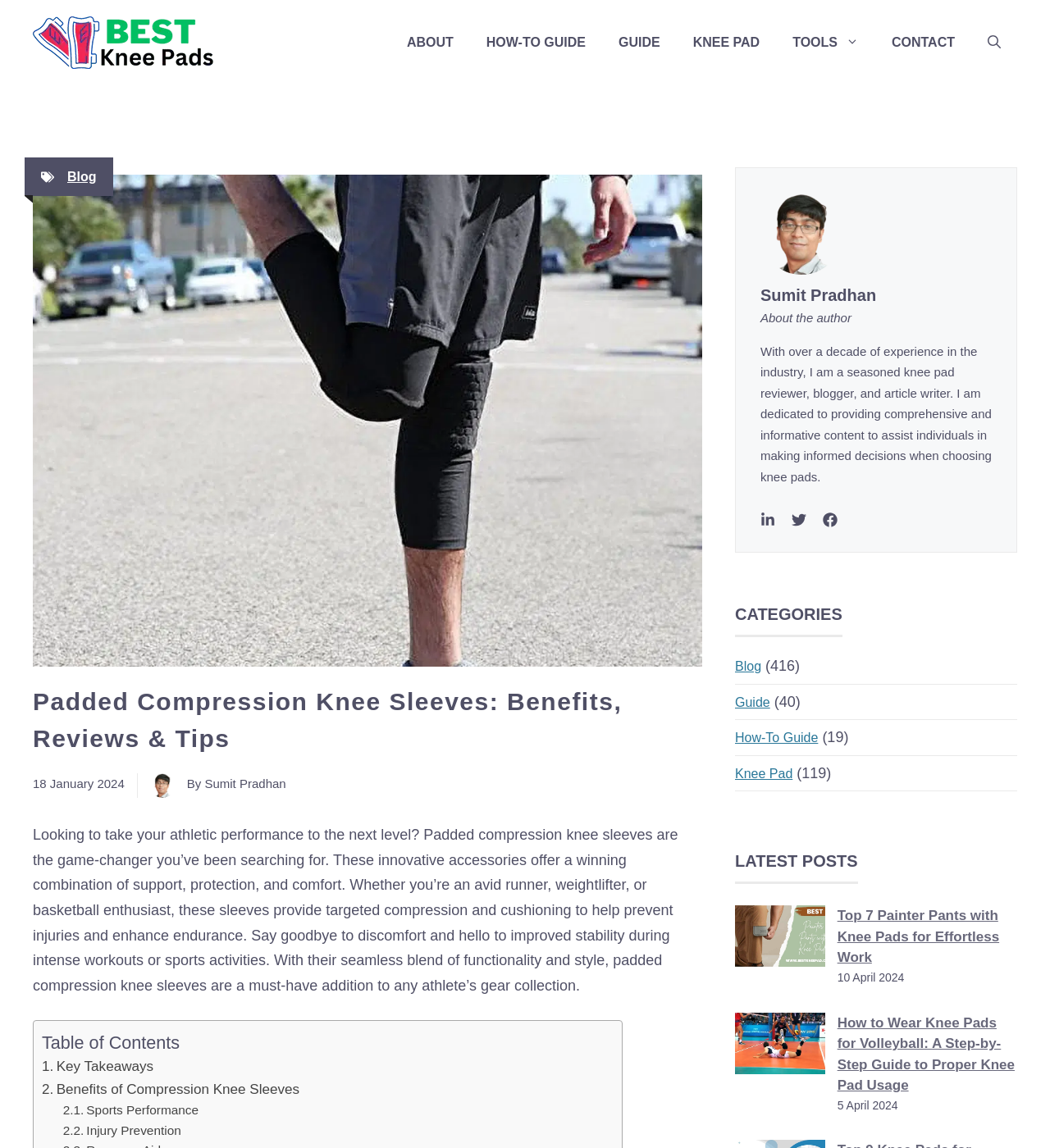How many latest posts are listed?
Give a detailed and exhaustive answer to the question.

Under the heading 'LATEST POSTS', there are two articles listed: 'Top 7 Painter Pants with Knee Pads for Effortless Work' and 'How to Wear Knee Pads for Volleyball: A Step-by-Step Guide to Proper Knee Pad Usage'.